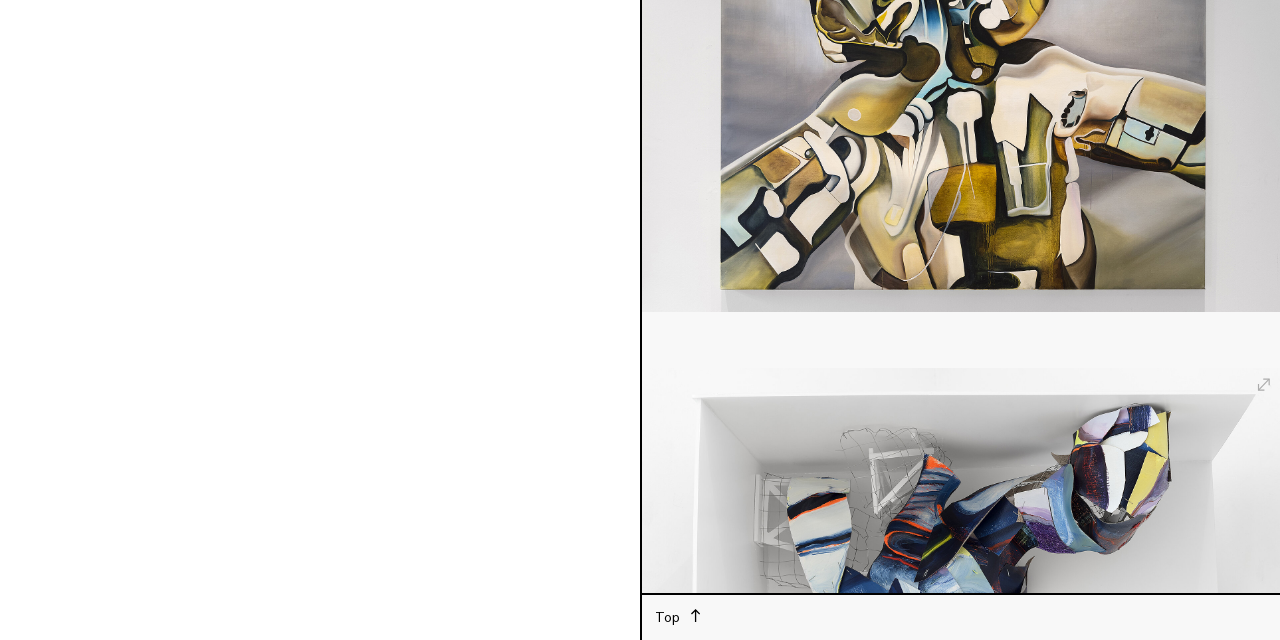Determine the bounding box coordinates for the UI element with the following description: "Publications". The coordinates should be four float numbers between 0 and 1, represented as [left, top, right, bottom].

[0.021, 0.753, 0.076, 0.78]